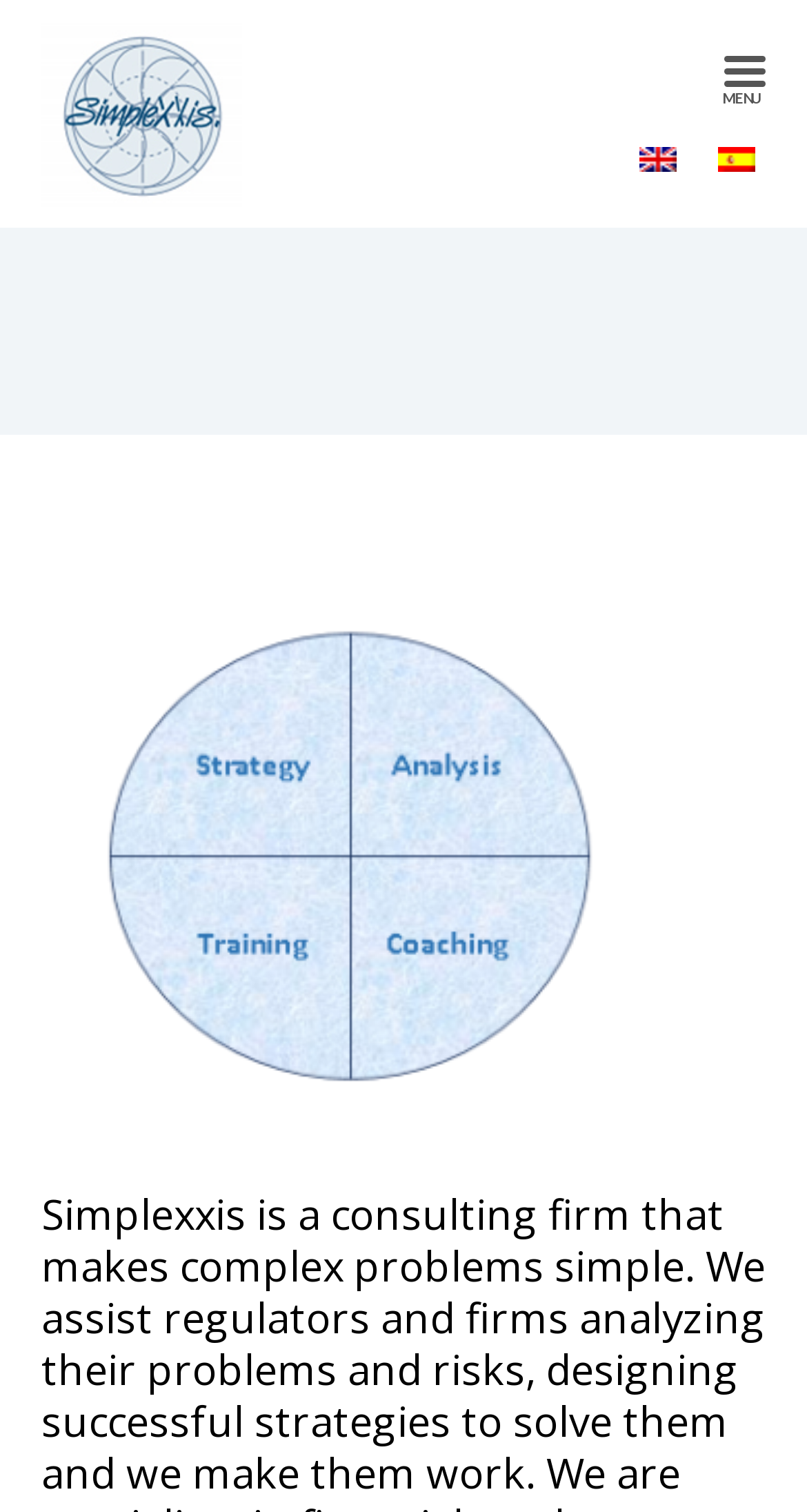Provide your answer in a single word or phrase: 
What is the color of the 'Simplexxis' logo?

Unknown